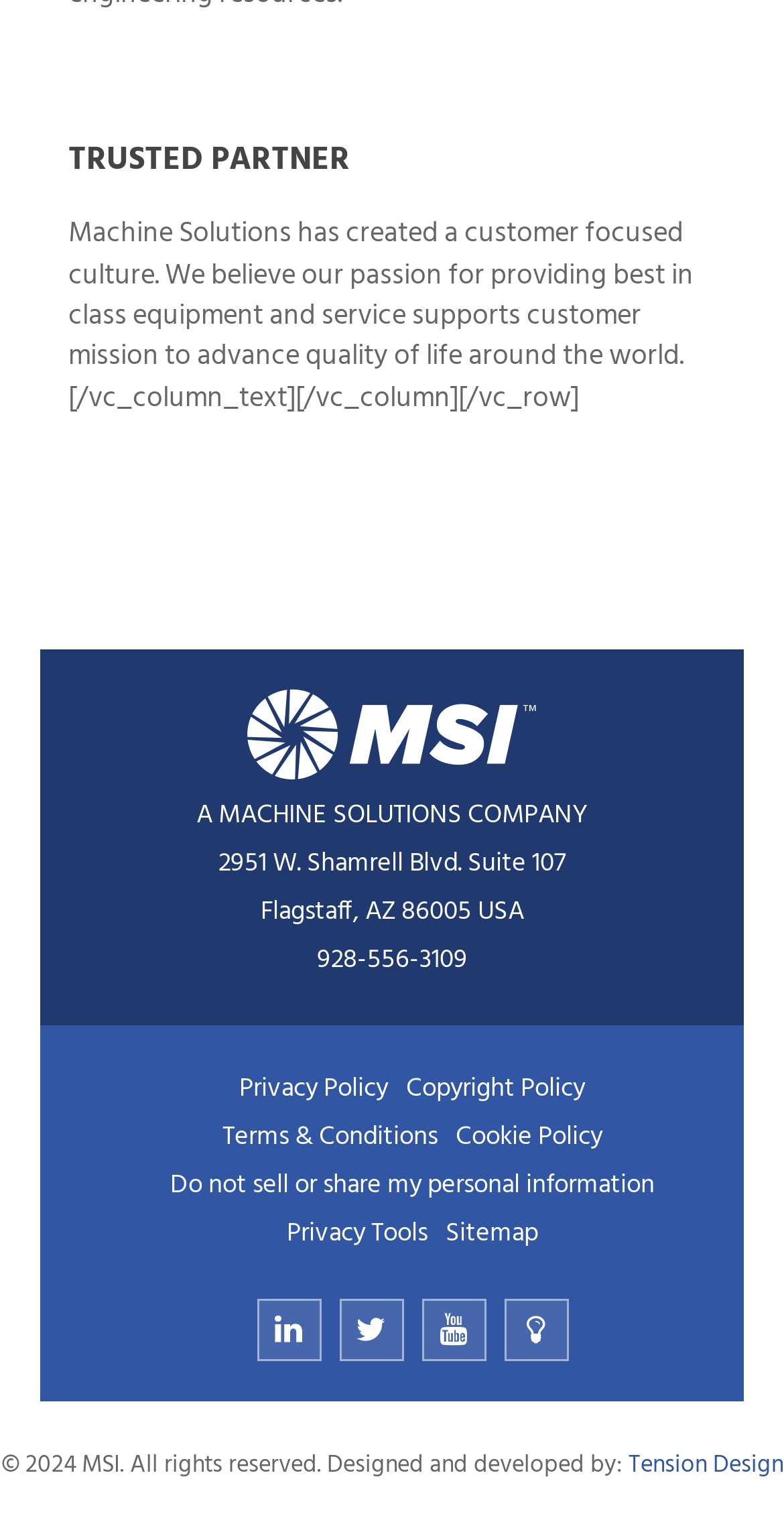Provide the bounding box coordinates of the HTML element described by the text: "Terms & Conditions".

[0.283, 0.729, 0.558, 0.757]